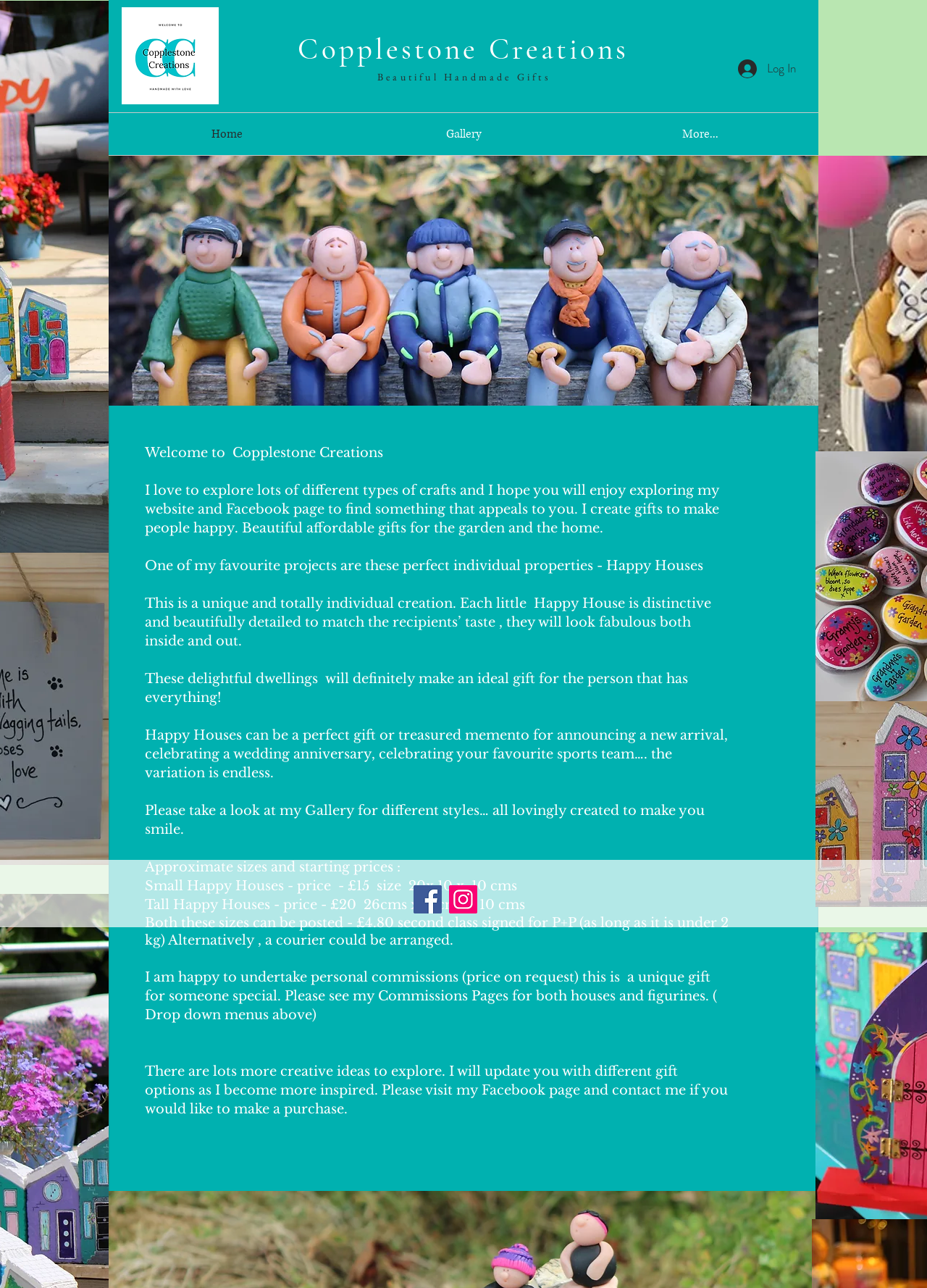Give a short answer using one word or phrase for the question:
What type of gifts are featured on the website?

Handmade gifts